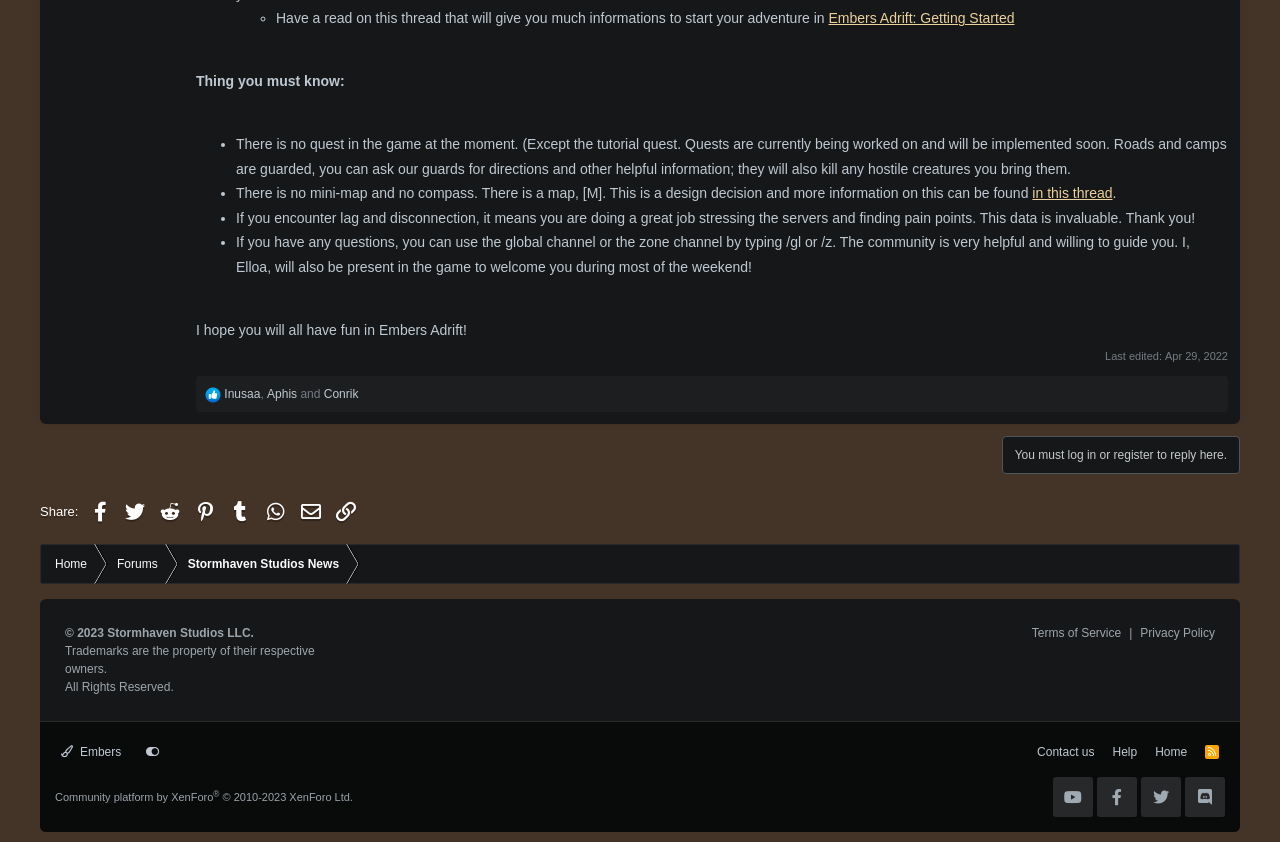Please determine the bounding box coordinates for the element that should be clicked to follow these instructions: "Click on the 'Embers Adrift: Getting Started' link".

[0.647, 0.012, 0.793, 0.031]